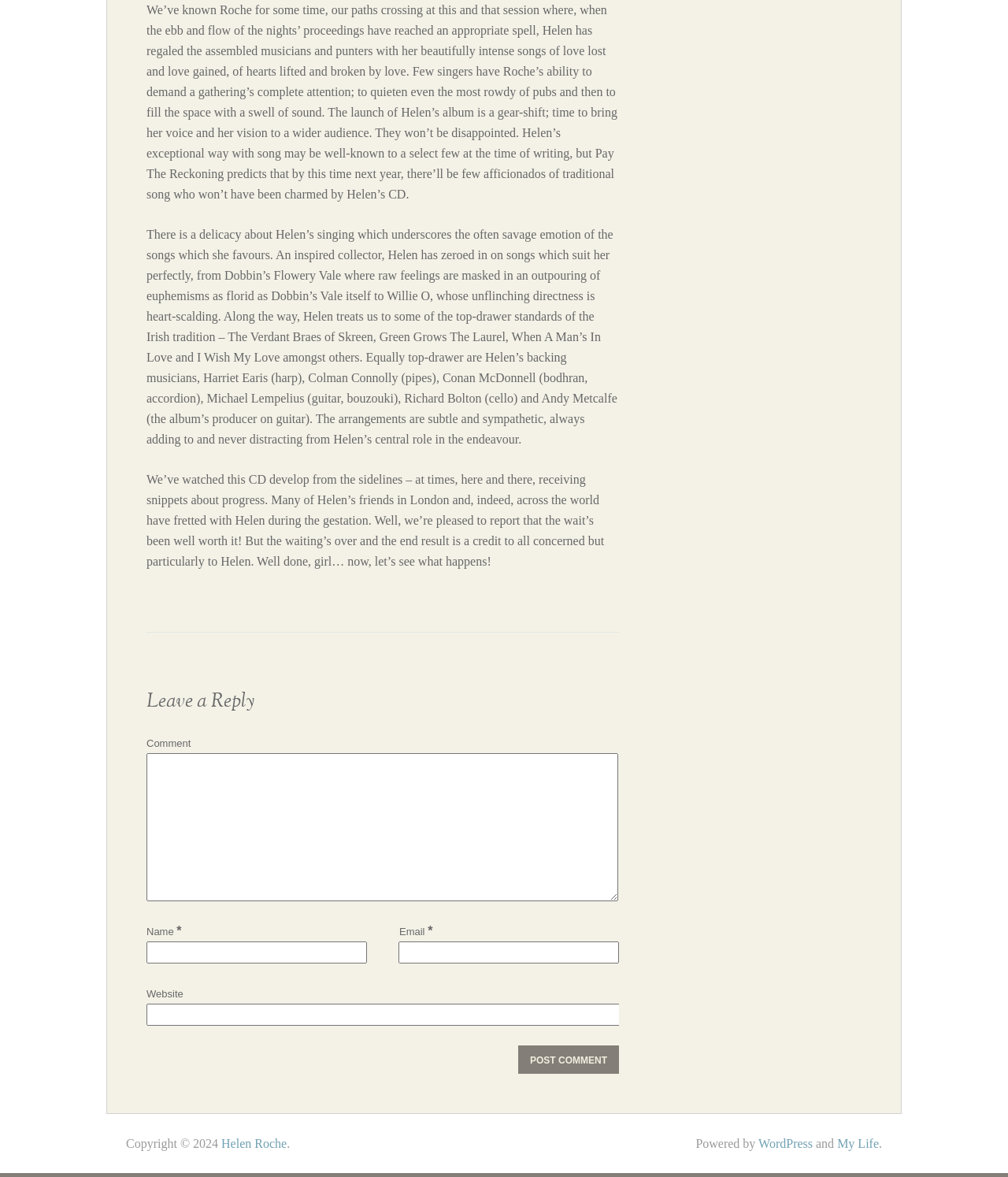Using floating point numbers between 0 and 1, provide the bounding box coordinates in the format (top-left x, top-left y, bottom-right x, bottom-right y). Locate the UI element described here: WordPress

[0.752, 0.966, 0.806, 0.977]